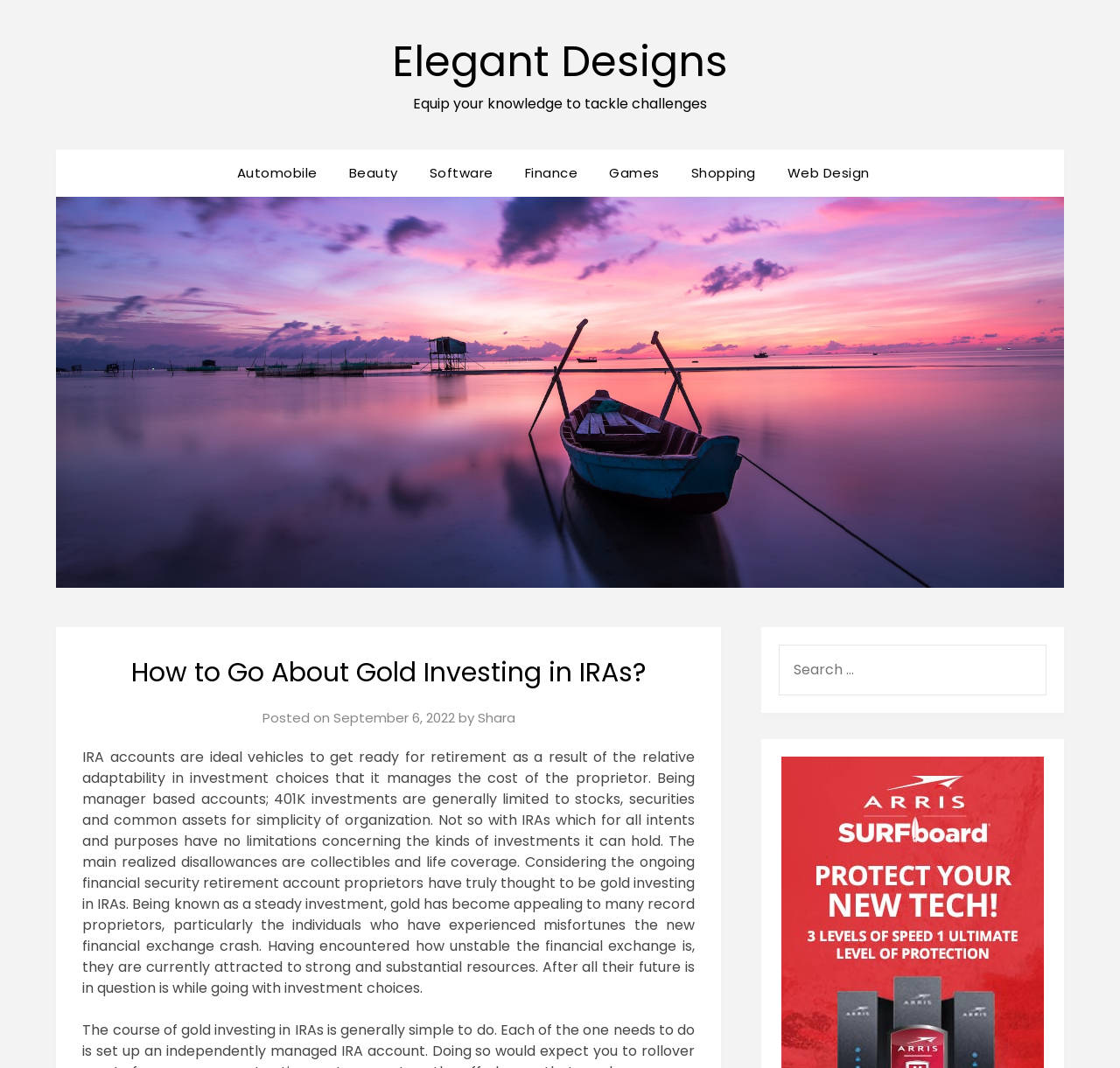Can you give a comprehensive explanation to the question given the content of the image?
What is the author of the article?

The author of the article can be found by looking at the 'Posted on' section, where it says 'by Shara'.